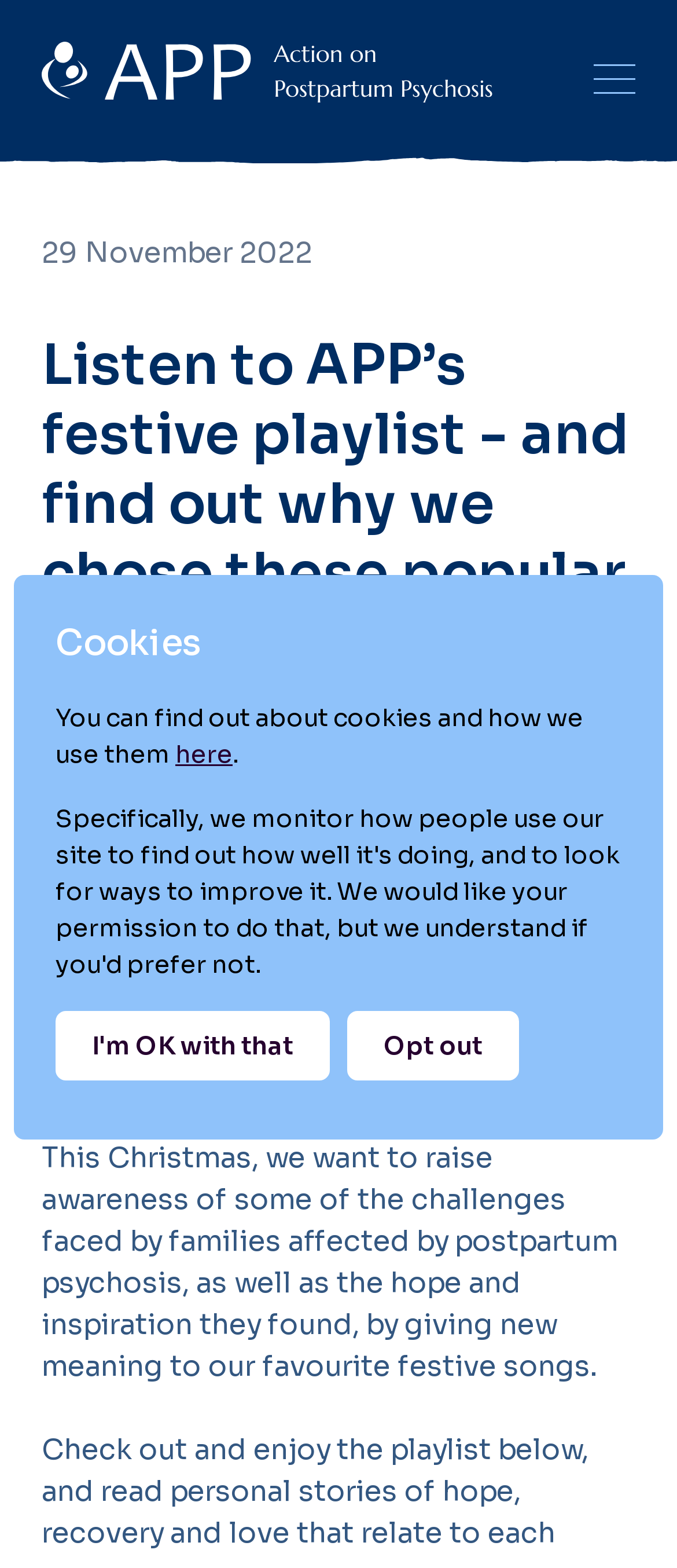Given the description "Opt out", determine the bounding box of the corresponding UI element.

[0.513, 0.645, 0.767, 0.689]